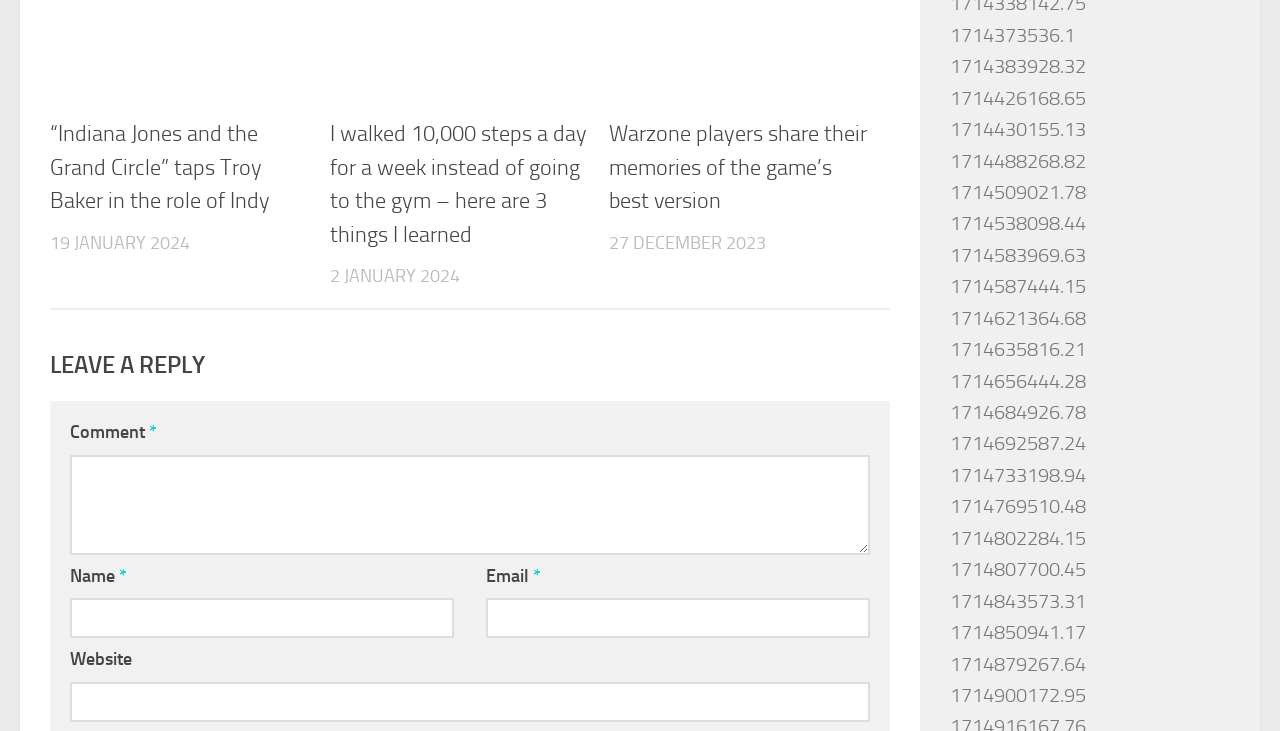Please identify the bounding box coordinates of the area that needs to be clicked to follow this instruction: "Go to LSB Fencing homepage".

None